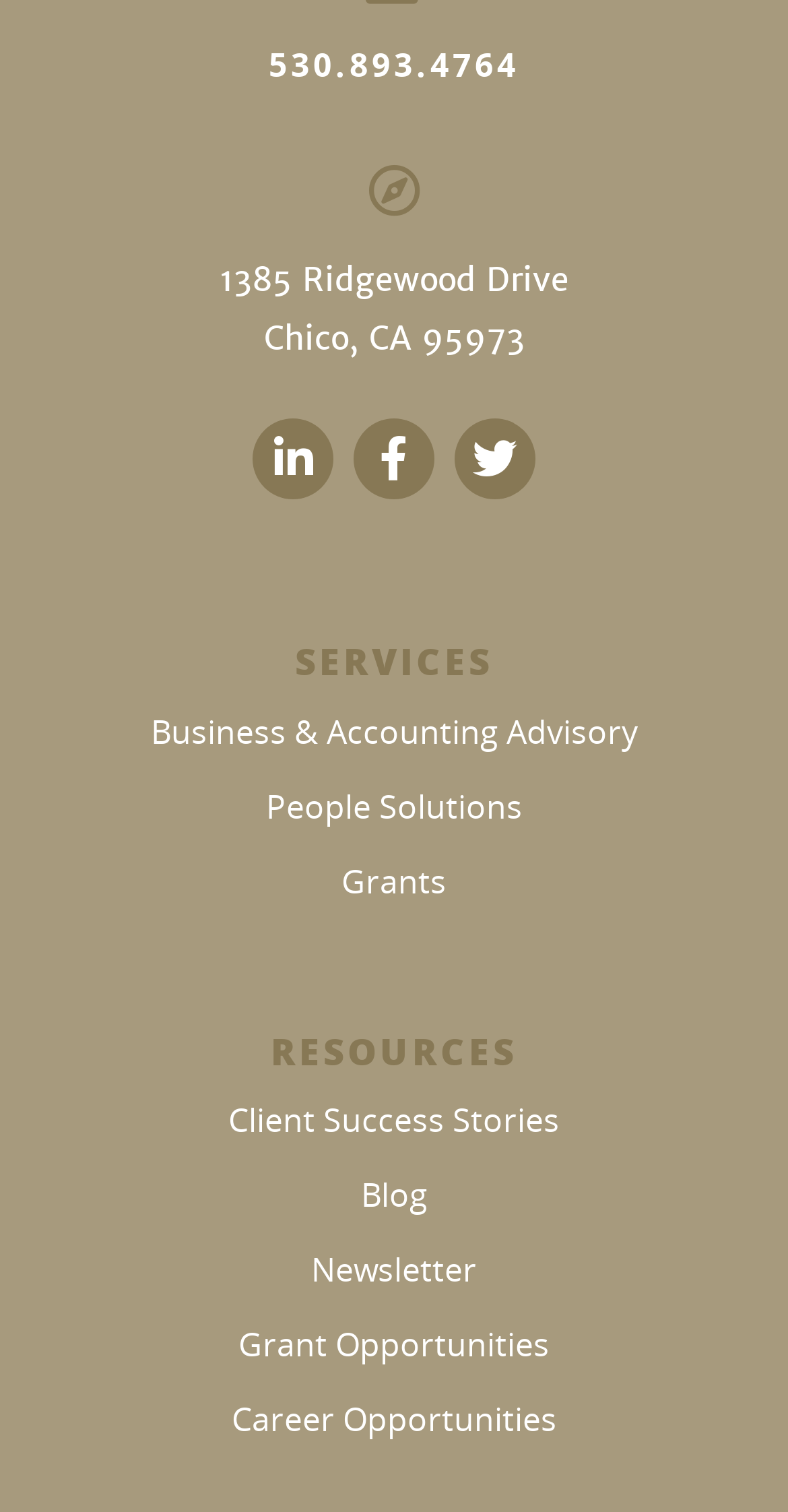Determine the bounding box coordinates for the element that should be clicked to follow this instruction: "View LinkedIn profile". The coordinates should be given as four float numbers between 0 and 1, in the format [left, top, right, bottom].

[0.321, 0.277, 0.423, 0.33]